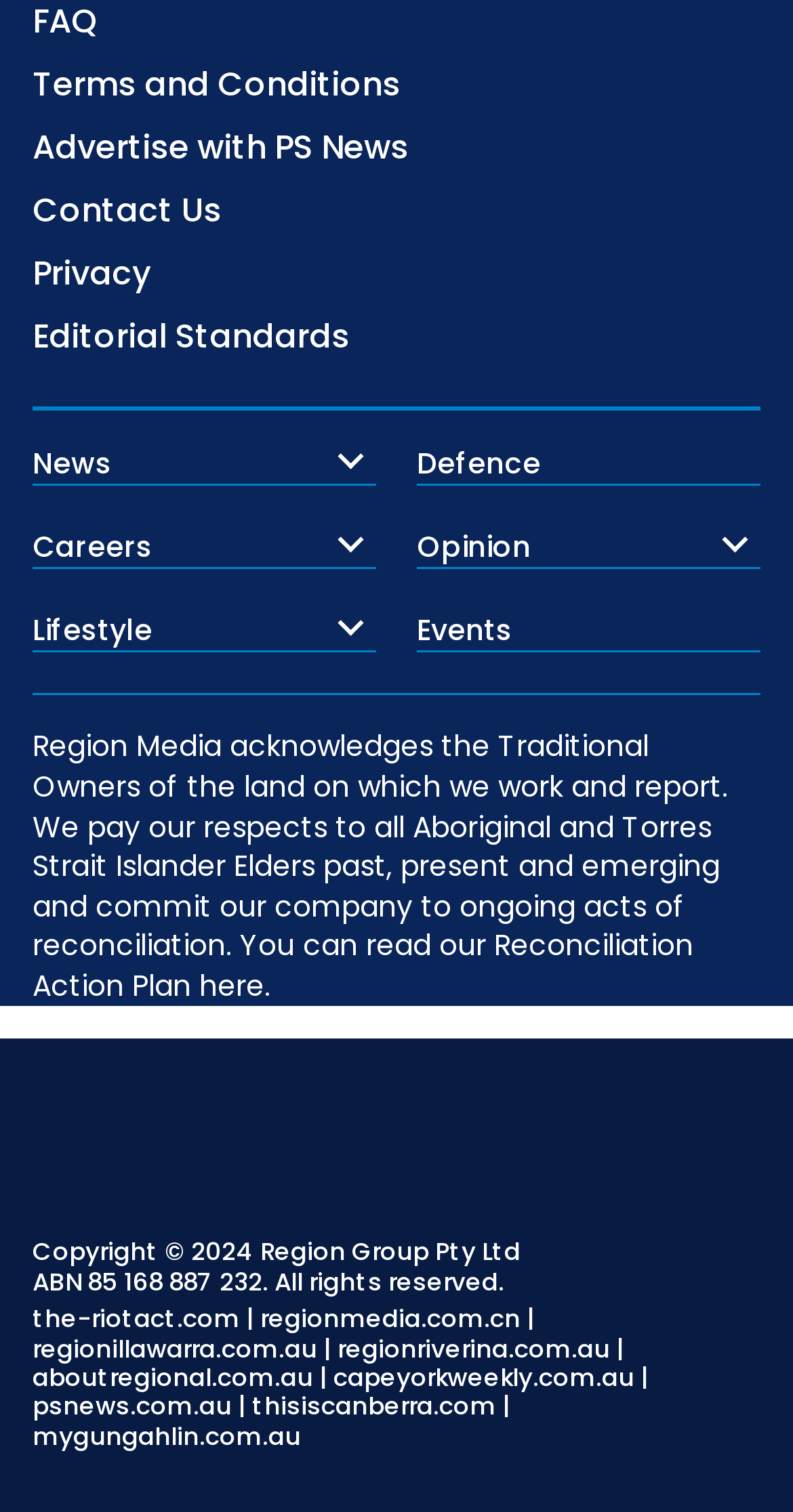Answer the following inquiry with a single word or phrase:
What is the name of the company that owns this website?

Region Group Pty Ltd